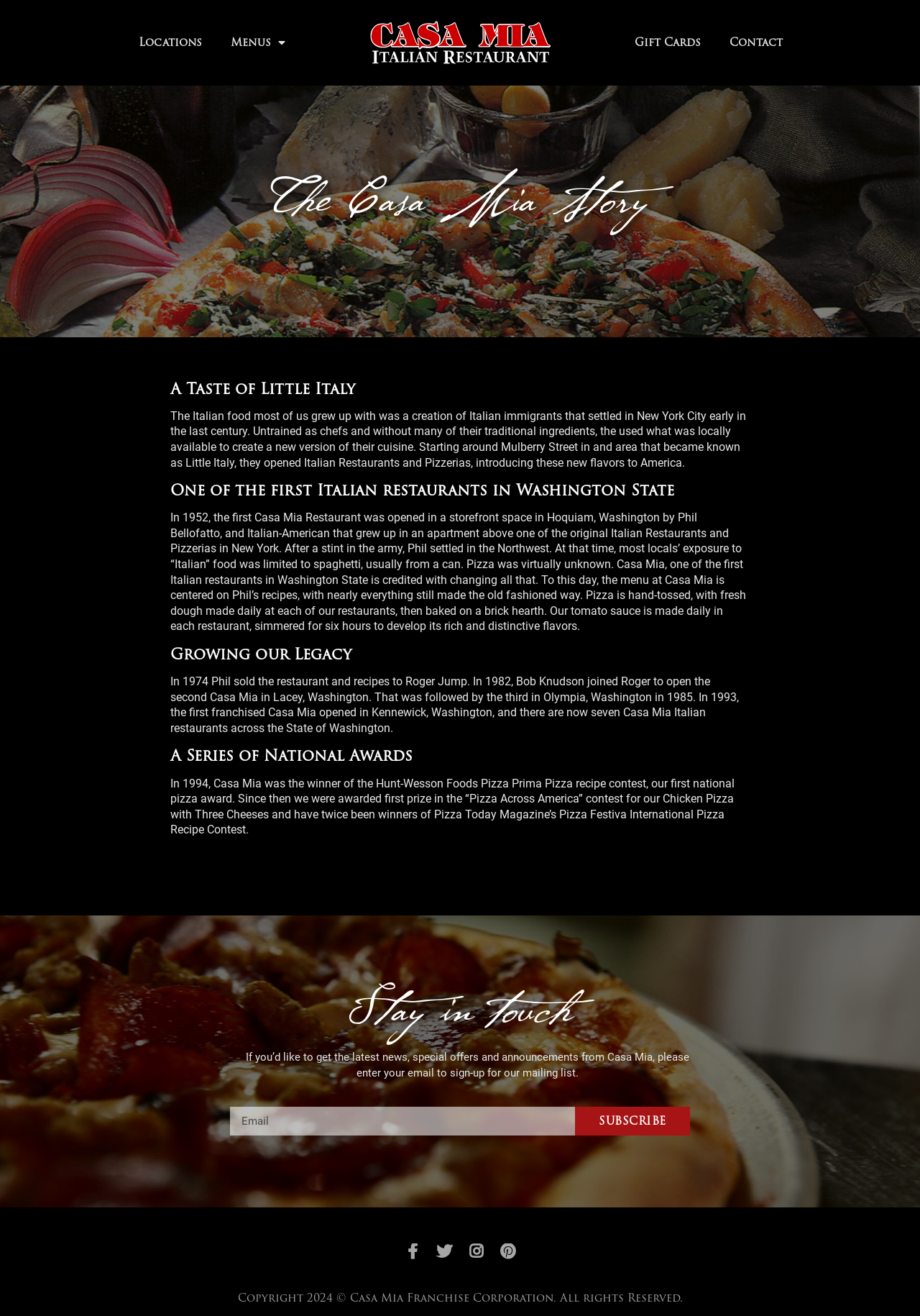Please determine the bounding box coordinates of the element to click in order to execute the following instruction: "Go to Contact page". The coordinates should be four float numbers between 0 and 1, specified as [left, top, right, bottom].

[0.778, 0.02, 0.867, 0.045]